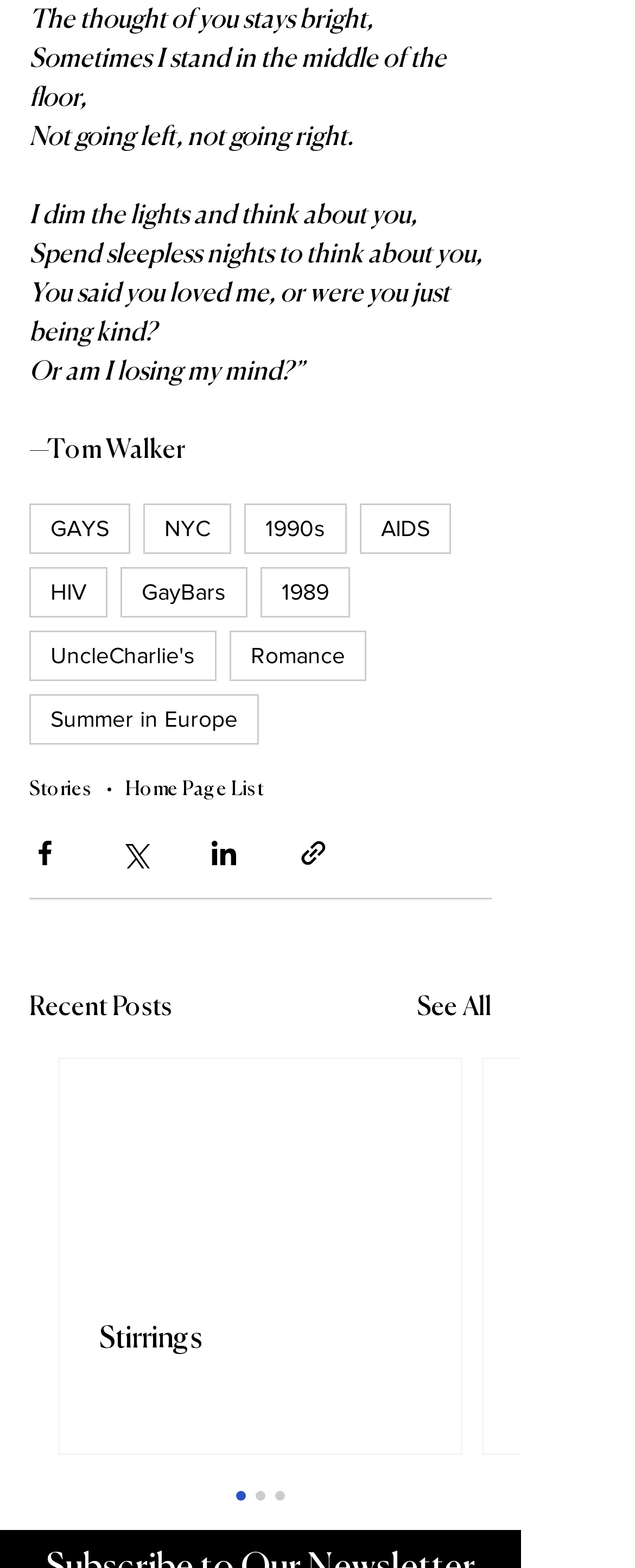What is the first word of the first line of the poem?
Please answer the question with as much detail and depth as you can.

The first line of the poem starts with the word 'The', which is followed by the phrase 'thought of you stays bright,'.